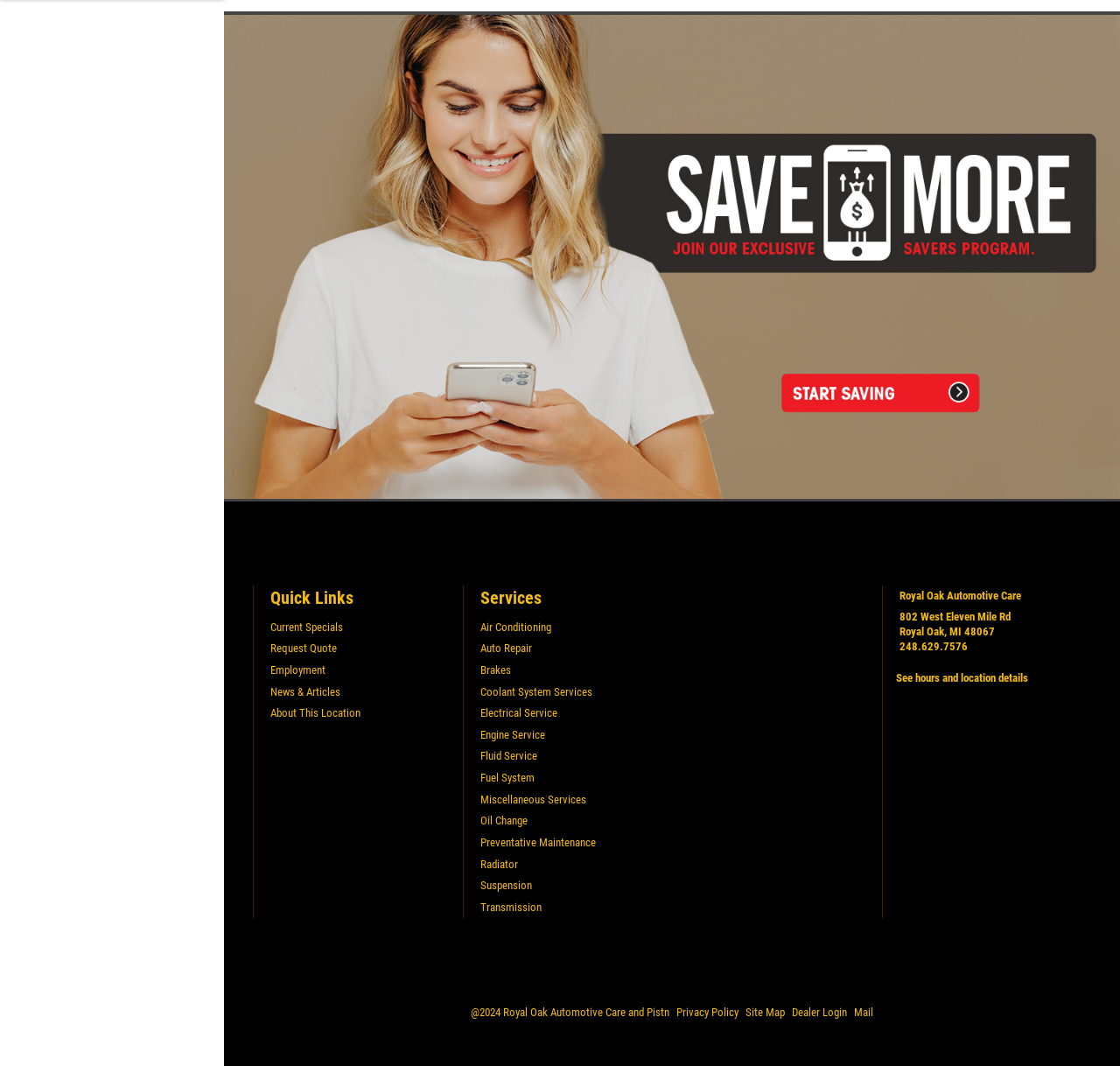What is the purpose of the 'Request Quote' link?
Give a detailed explanation using the information visible in the image.

The purpose of the 'Request Quote' link can be inferred from its text. It is likely that clicking on this link will allow users to request a quote for a service or repair from the auto care shop.